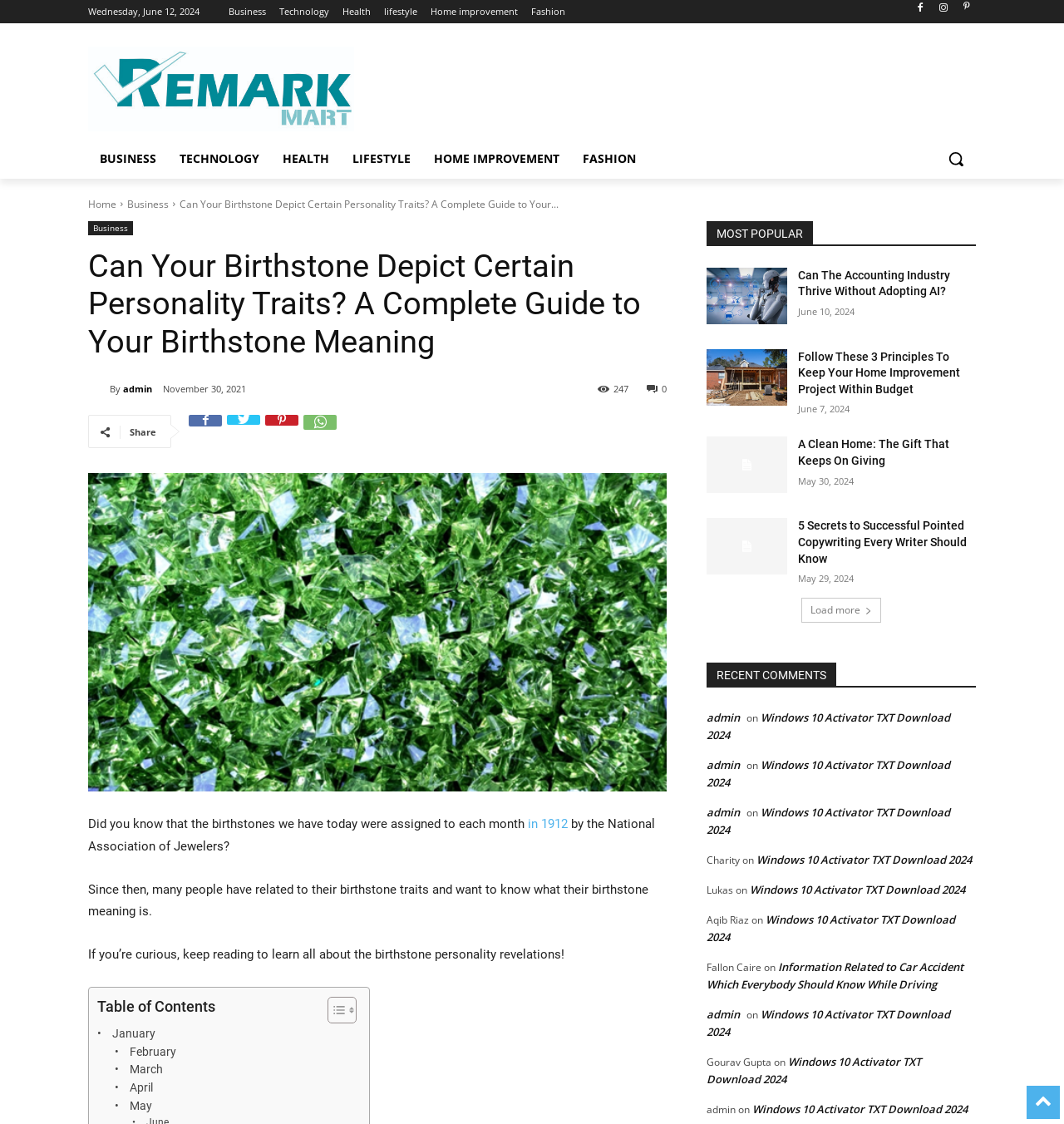Please give a succinct answer to the question in one word or phrase:
What is the date displayed at the top of the webpage?

Wednesday, June 12, 2024